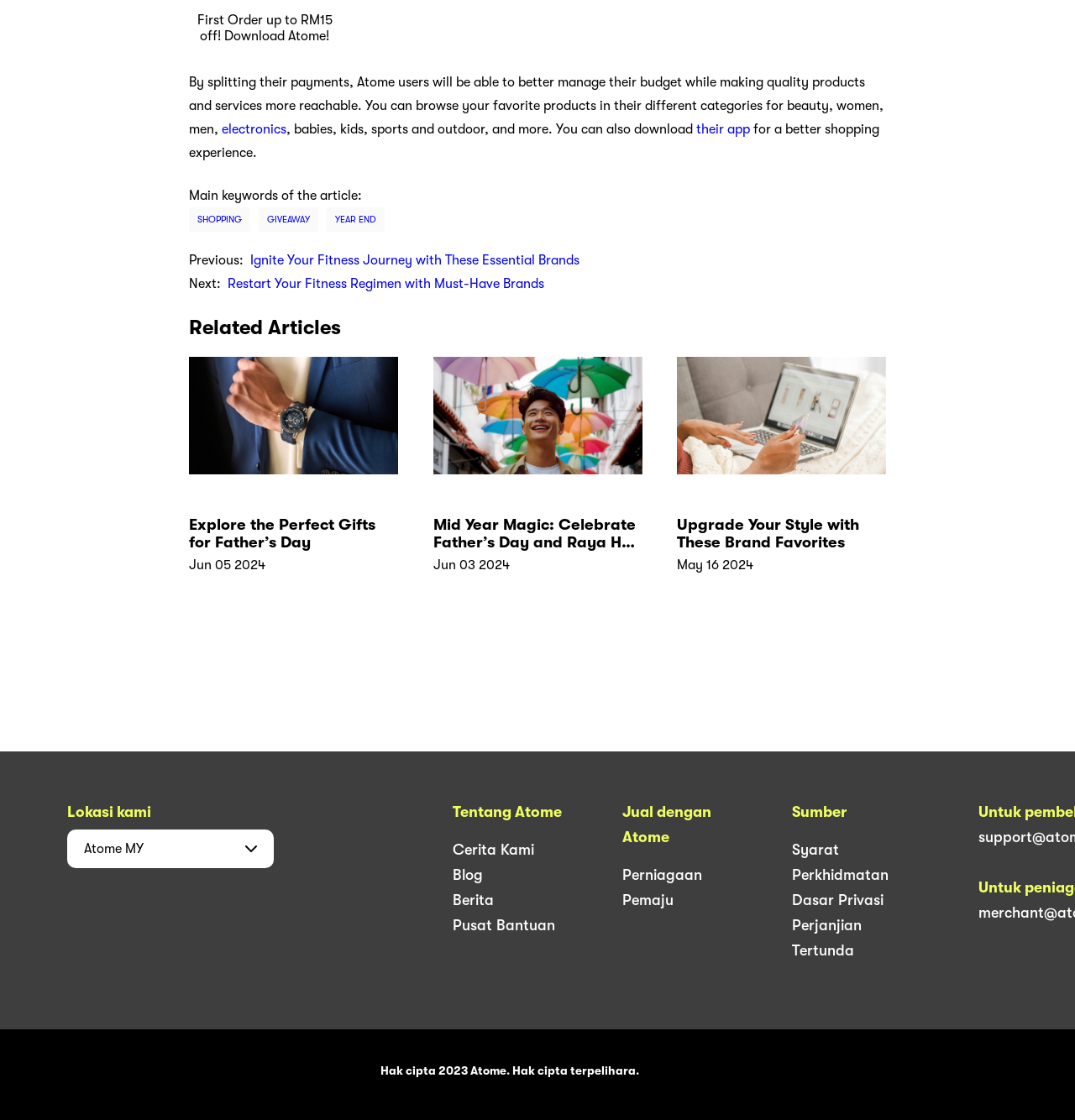Analyze the image and provide a detailed answer to the question: What categories of products can be browsed on Atome?

The text 'You can browse your favorite products in their different categories for beauty, women, men, babies, kids, sports and outdoor, and more.' indicates that Atome allows users to browse products in various categories, including beauty, women, men, babies, kids, sports, and outdoor.